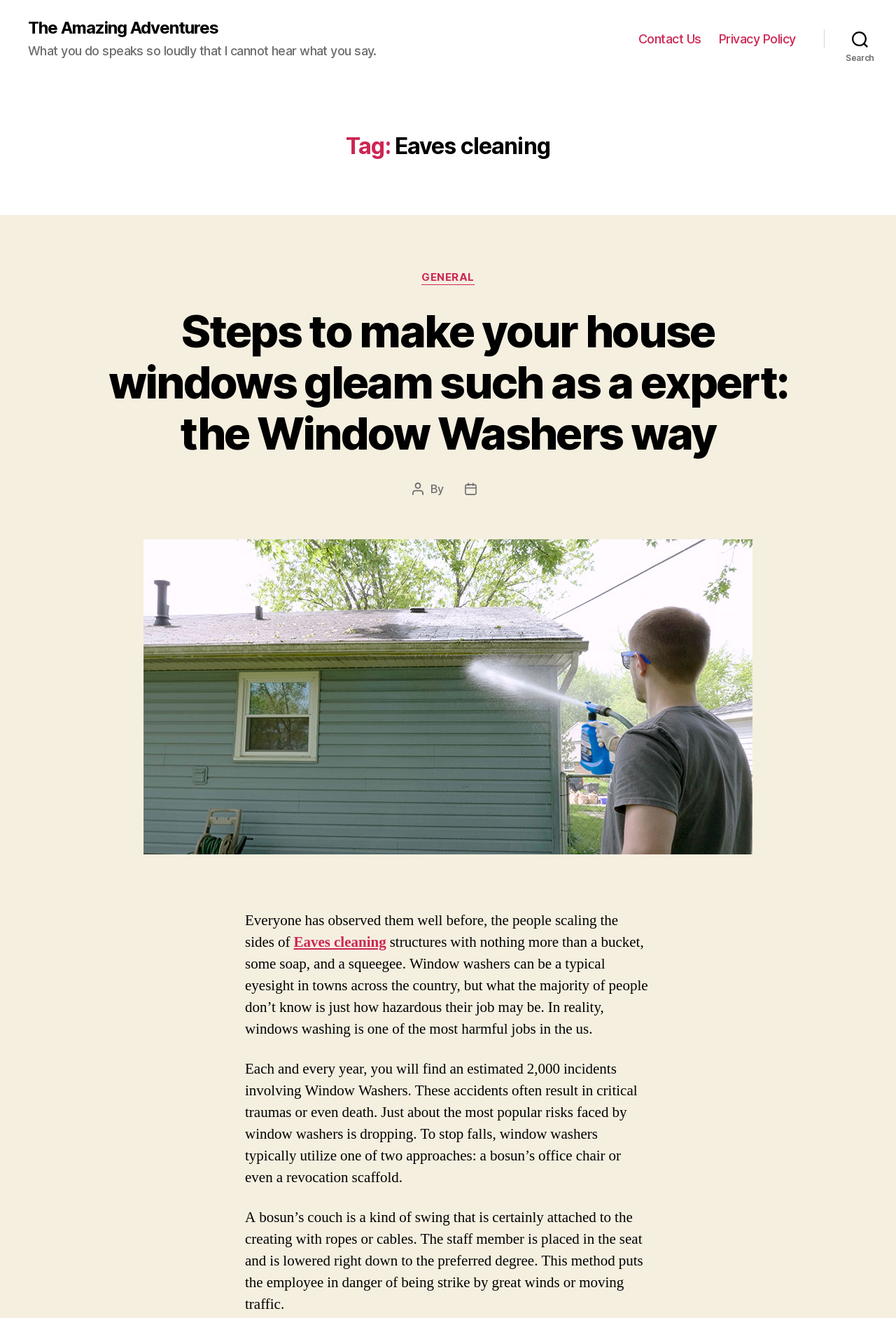What is the occupation described in the article?
Please give a well-detailed answer to the question.

The article talks about the dangers faced by window washers, mentioning that it is one of the most hazardous jobs in the US. It also explains the methods they use to prevent falls, such as bosun's chairs and revocation scaffolds.